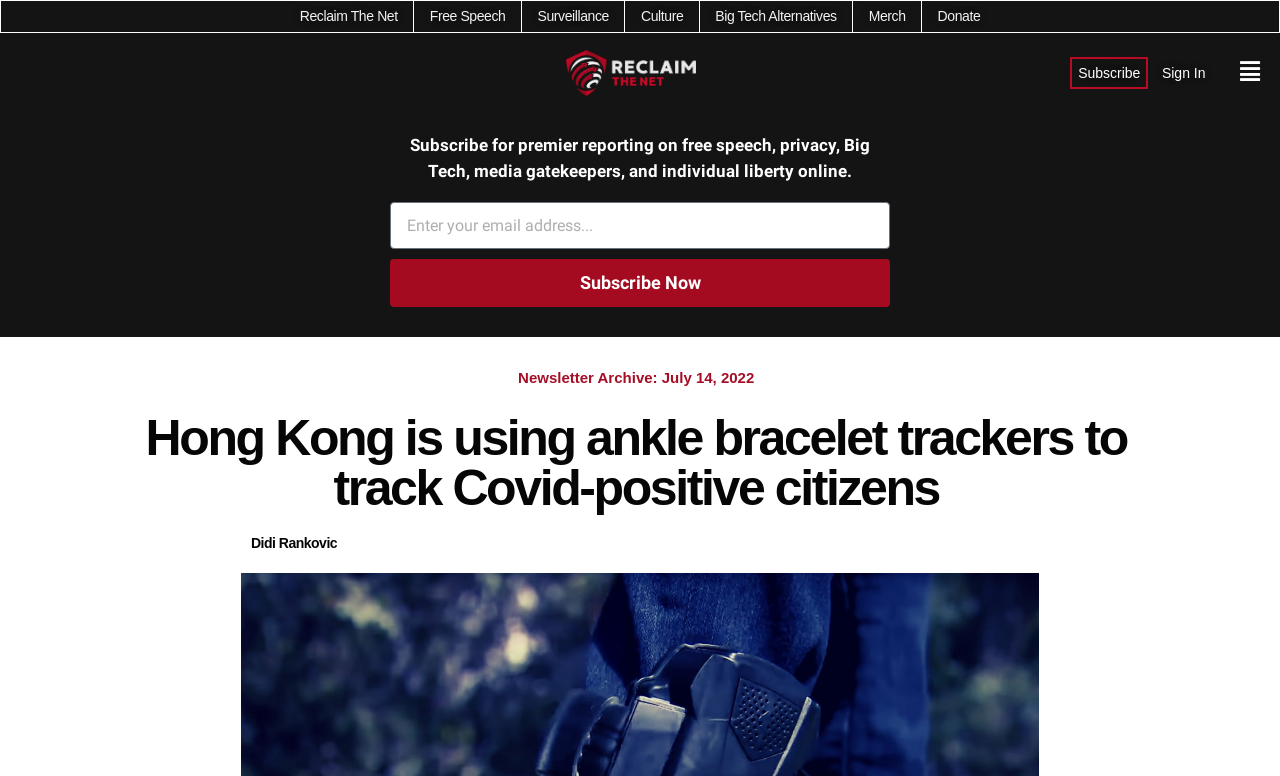Please find and generate the text of the main header of the webpage.

Hong Kong is using ankle bracelet trackers to track Covid-positive citizens